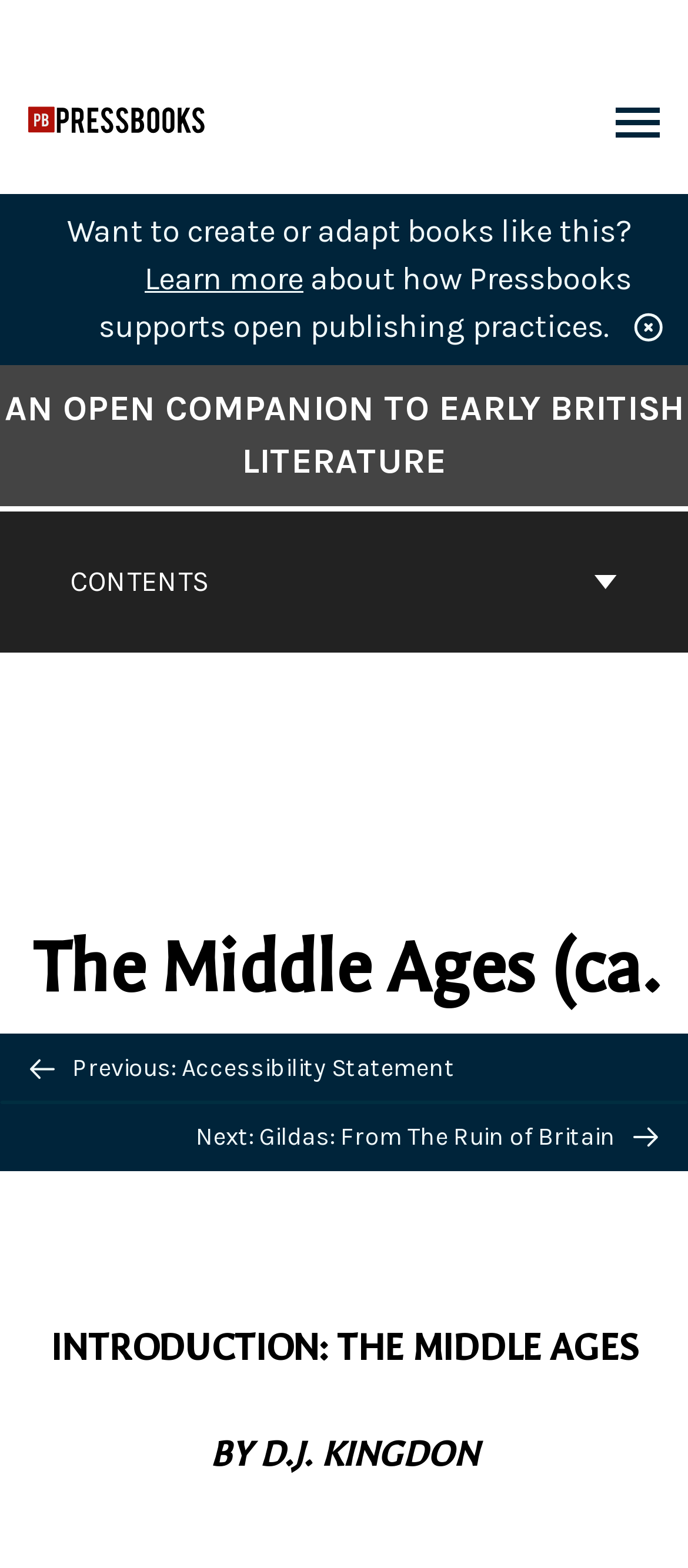Give an in-depth explanation of the webpage layout and content.

The webpage is an open companion to early British literature, specifically focusing on the Middle Ages (ca. 476-1485). At the top left, there is a logo for Pressbooks, accompanied by a link to "Pressbooks Create". On the top right, a "Toggle Menu" link is present. 

Below the top section, a brief introduction is provided, stating "Want to create or adapt books like this?" with a "Learn more" link and a description about how Pressbooks supports open publishing practices.

The main content area is divided into two sections. On the left, a navigation menu labeled "Book Contents Navigation" is present, with a "CONTENTS" button at the top. Below the button, a link to the cover page of "An Open Companion to Early British Literature" is displayed, with the title "AN OPEN COMPANION TO EARLY BRITISH LITERATURE" in a larger font.

On the right side of the main content area, there are three headings: "The Middle Ages (ca. 476-1485)", "INTRODUCTION: THE MIDDLE AGES", and "BY D.J. KINGDOM". 

At the bottom of the page, a navigation section for previous and next pages is present, with links to "Previous: Accessibility Statement" and "Next: Gildas: From The Ruin of Britain". There is also a "BACK TO TOP" button in the middle of this section.